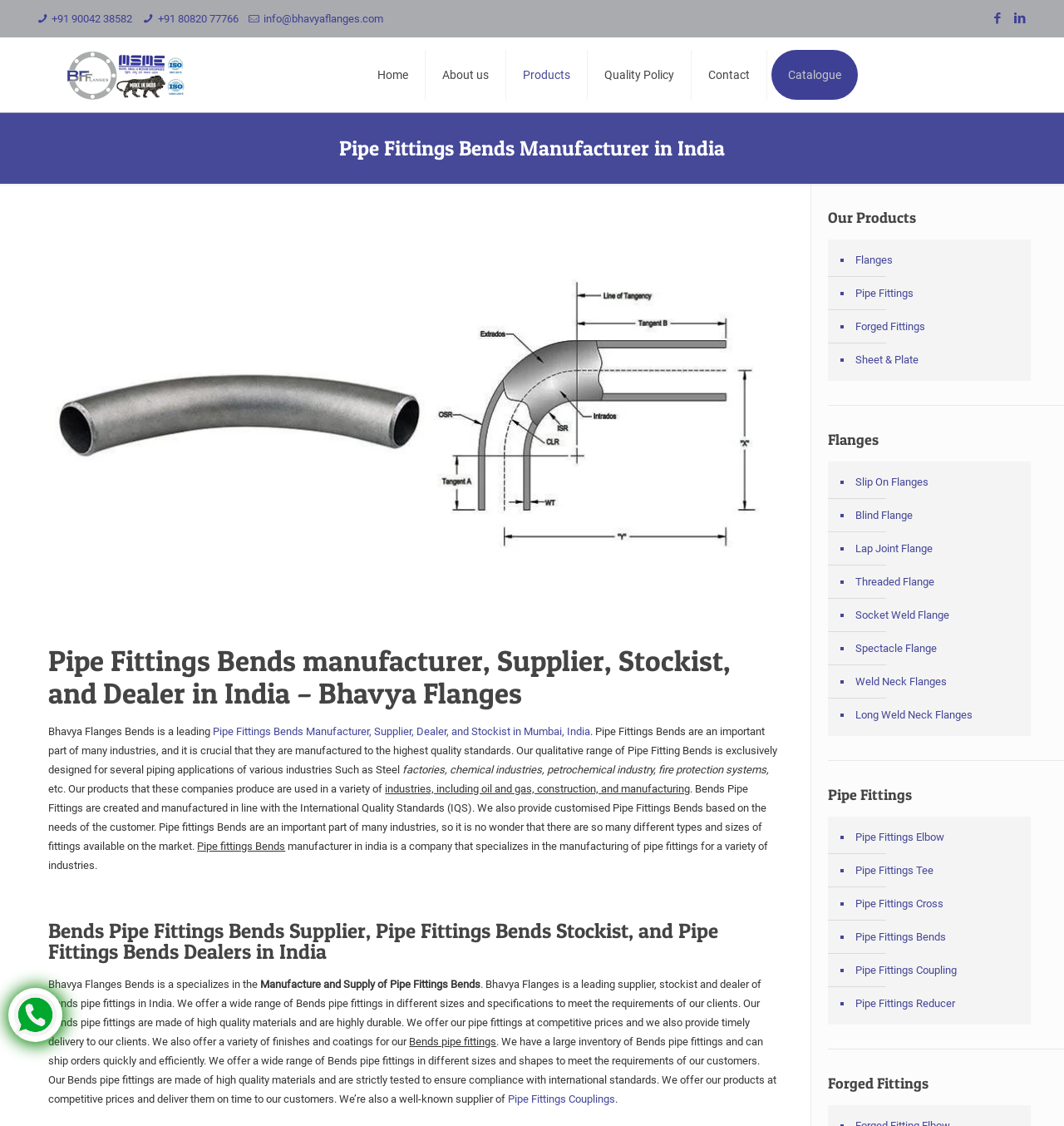From the webpage screenshot, predict the bounding box of the UI element that matches this description: "Instagram".

None